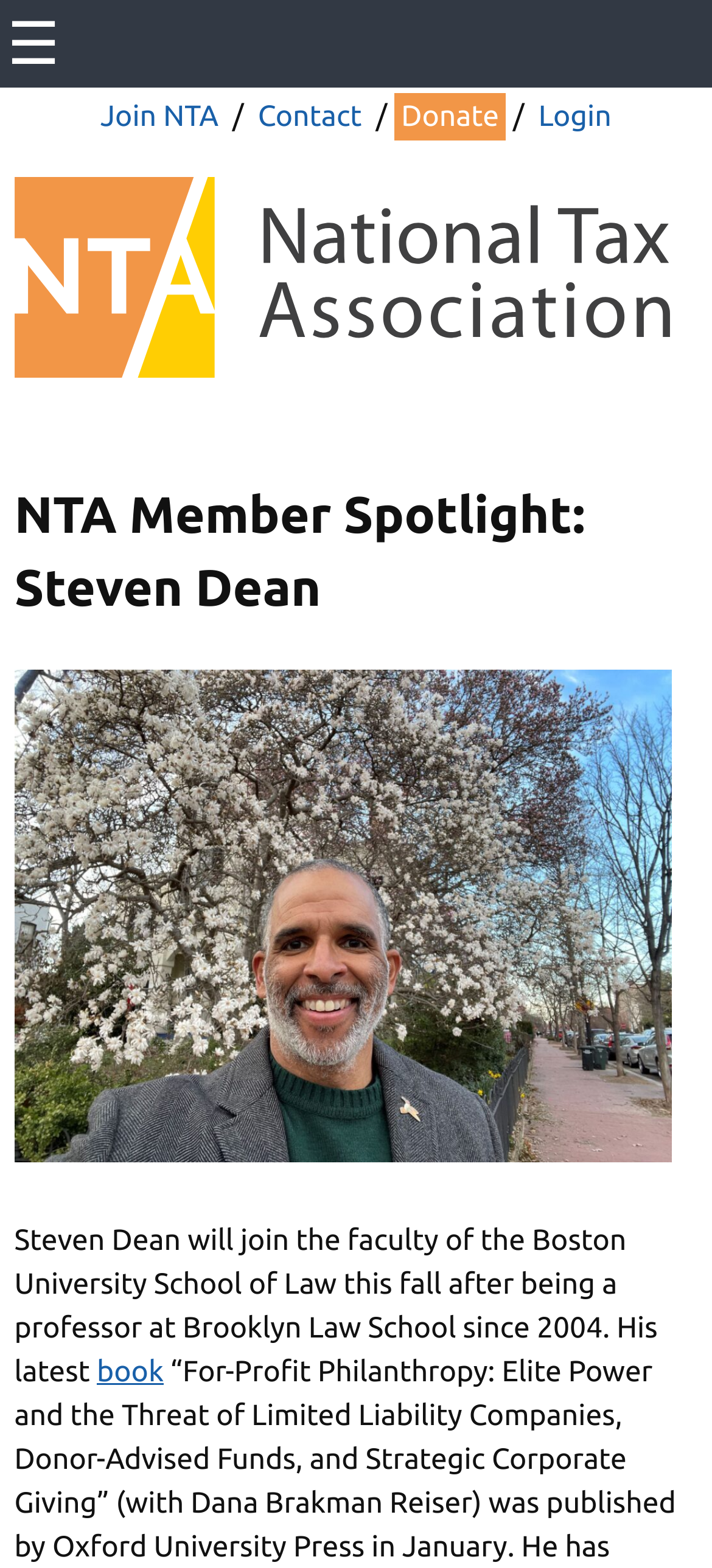What can be done on this webpage?
Provide a comprehensive and detailed answer to the question.

Based on the content of the webpage, it appears that the primary purpose is to provide information about Steven Dean, specifically his background and achievements, allowing users to read about him.